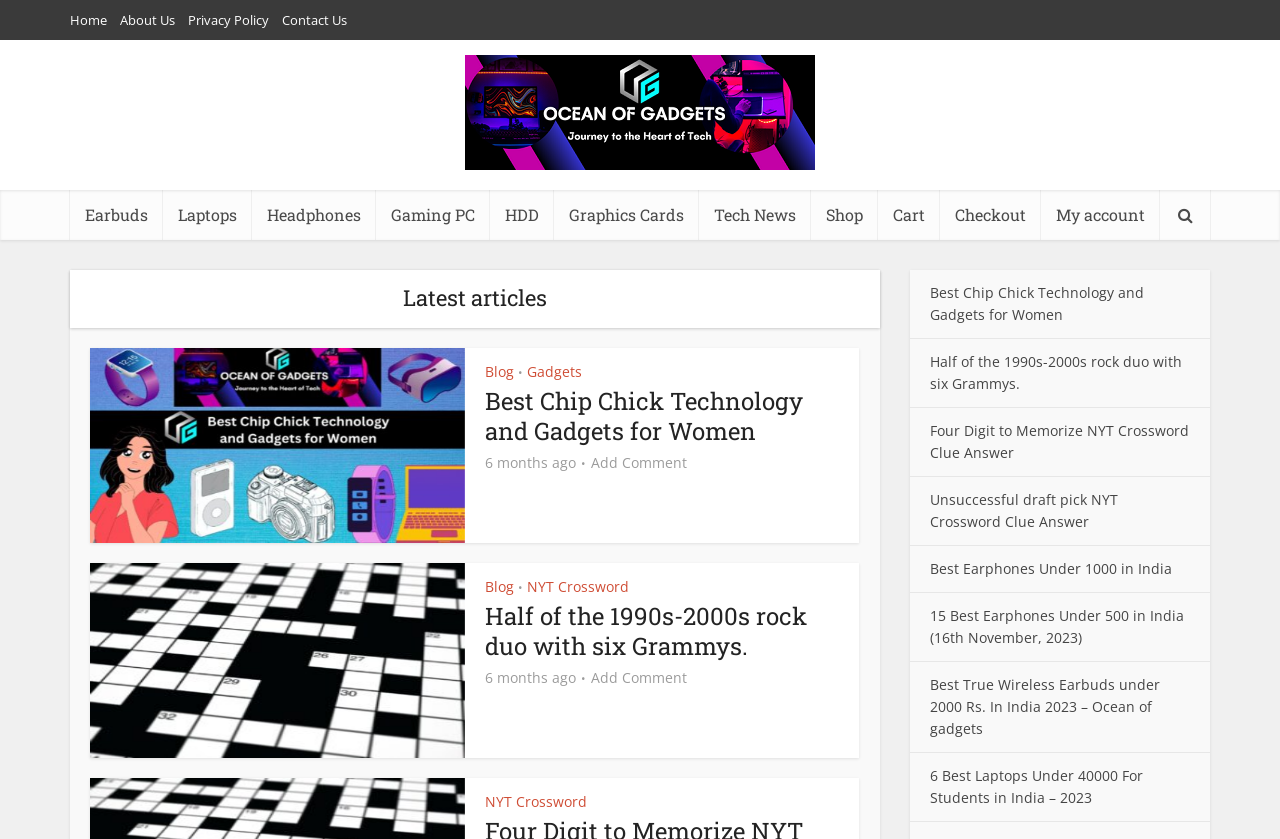Determine the bounding box coordinates of the clickable element to complete this instruction: "Go to the Earbuds page". Provide the coordinates in the format of four float numbers between 0 and 1, [left, top, right, bottom].

[0.055, 0.226, 0.127, 0.286]